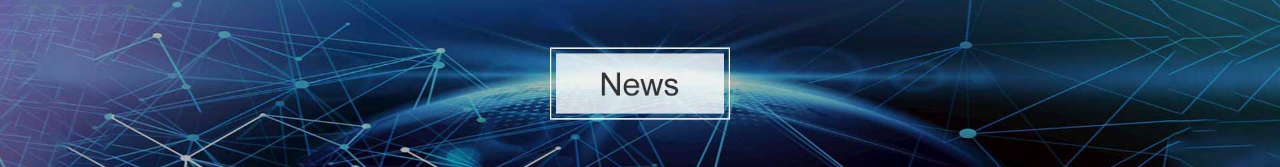What is the purpose of the graphic element in the center?
Look at the image and respond to the question as thoroughly as possible.

The caption explains that the graphic element, which features the word 'News' in bold capital letters, is intended to convey a focus on current events and updates, making it an ideal visual representation for a news section on a website.